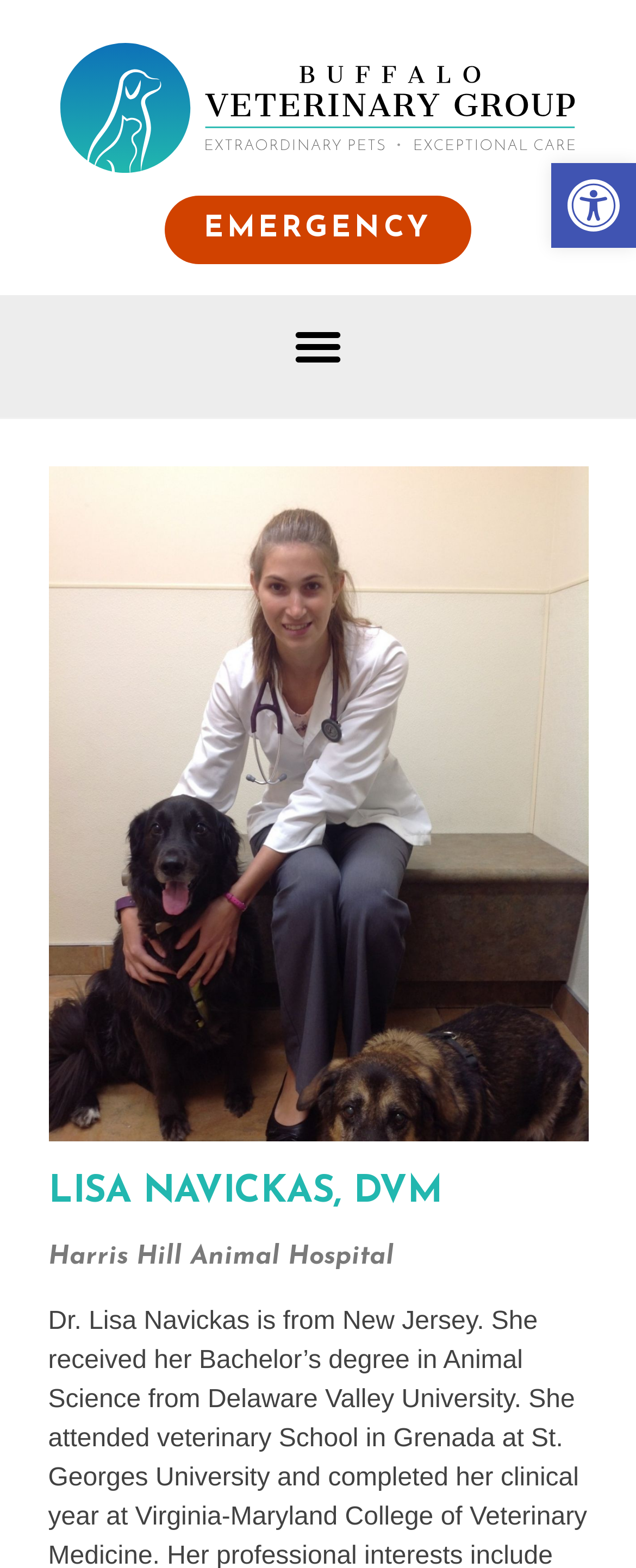What is the emergency link for?
Using the information from the image, give a concise answer in one word or a short phrase.

EMERGENCY